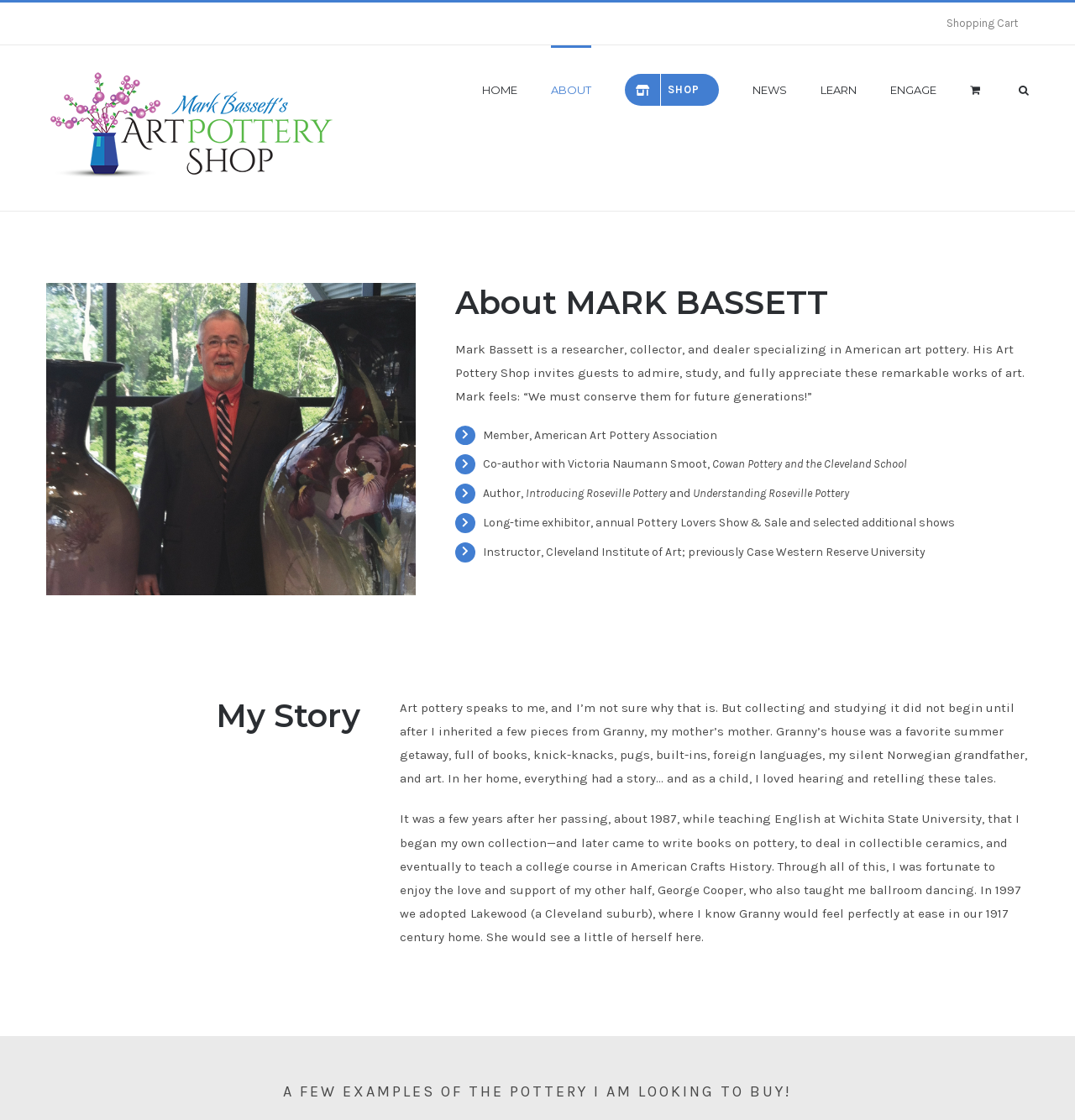Please specify the coordinates of the bounding box for the element that should be clicked to carry out this instruction: "Switch to English language". The coordinates must be four float numbers between 0 and 1, formatted as [left, top, right, bottom].

None